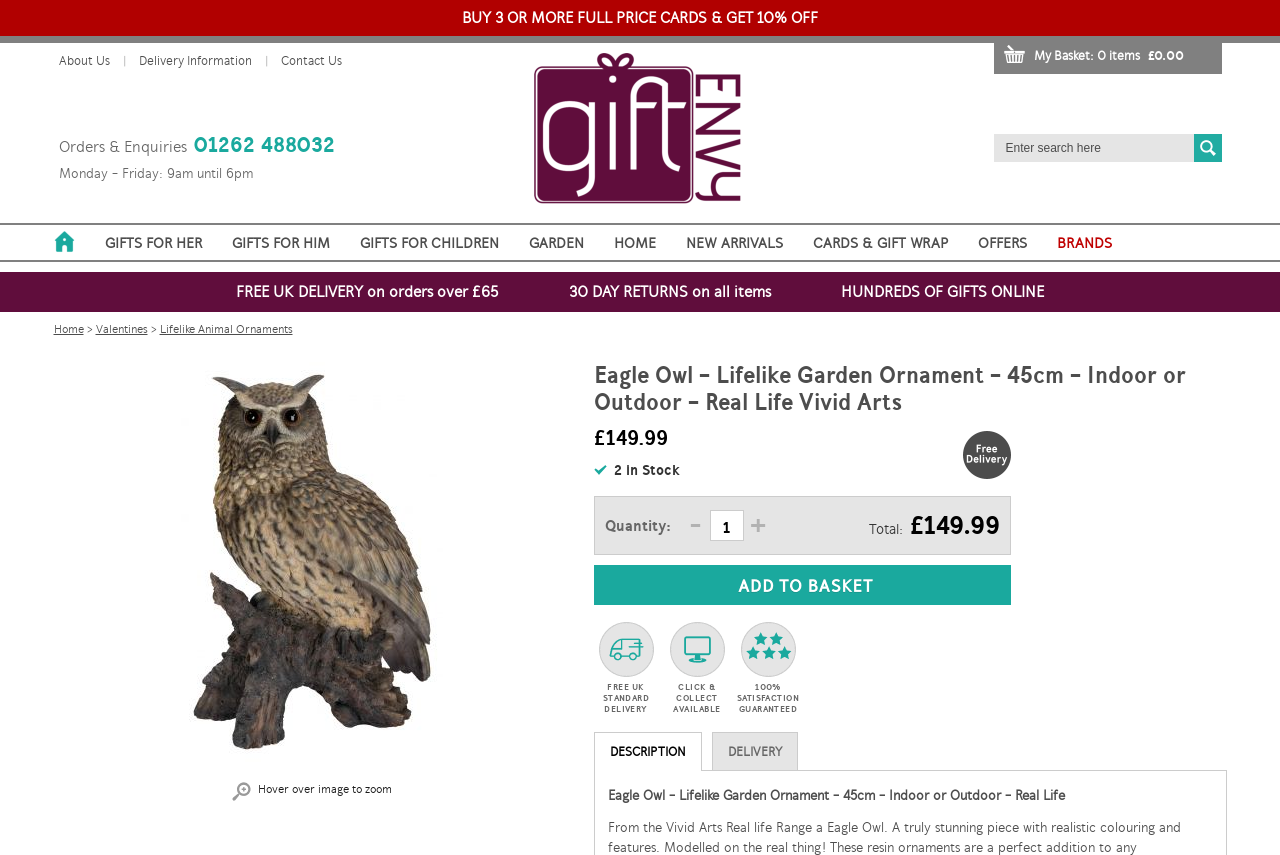Please determine the headline of the webpage and provide its content.

Eagle Owl - Lifelike Garden Ornament - 45cm - Indoor or Outdoor - Real Life Vivid Arts